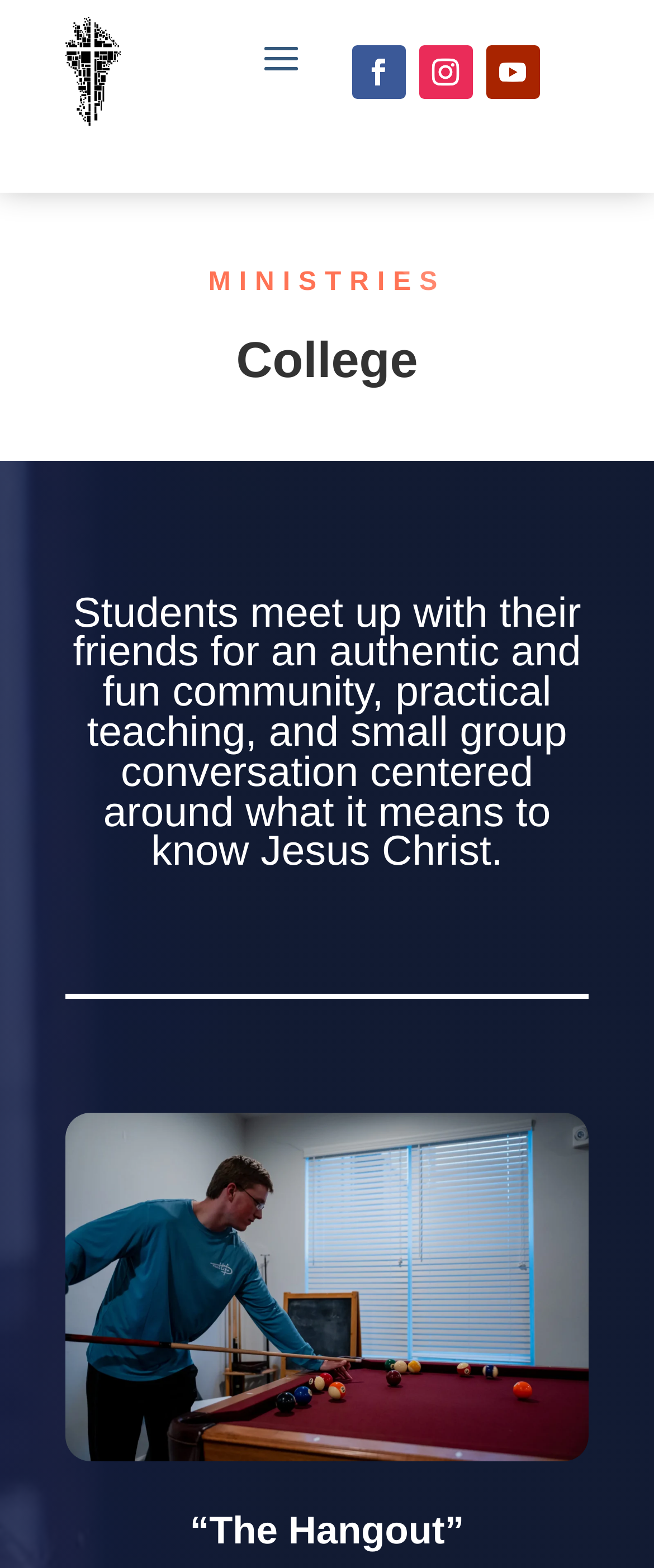What is the name of the event or activity?
Refer to the image and provide a concise answer in one word or phrase.

The Hangout